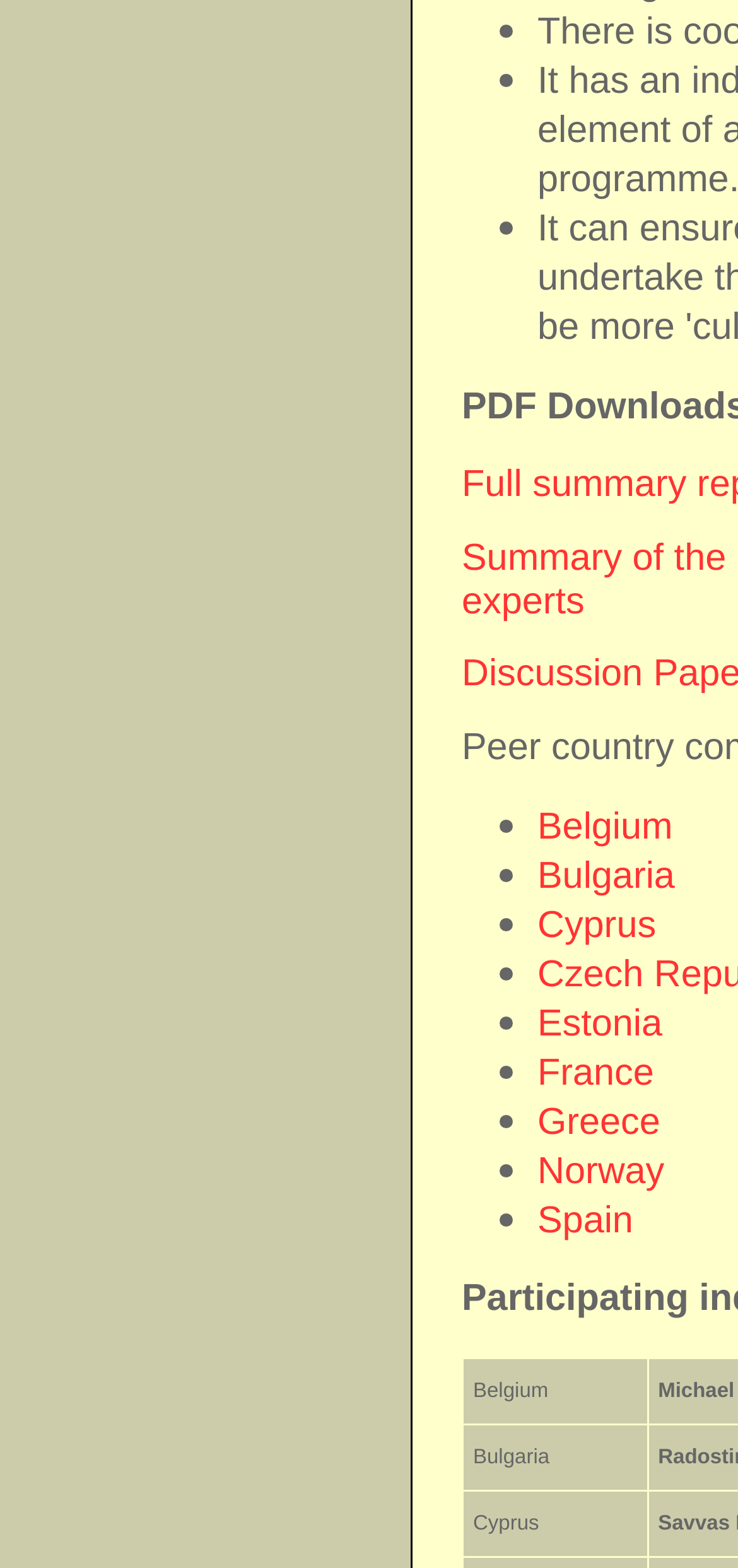Answer the question using only one word or a concise phrase: Are there any required grid cells?

No